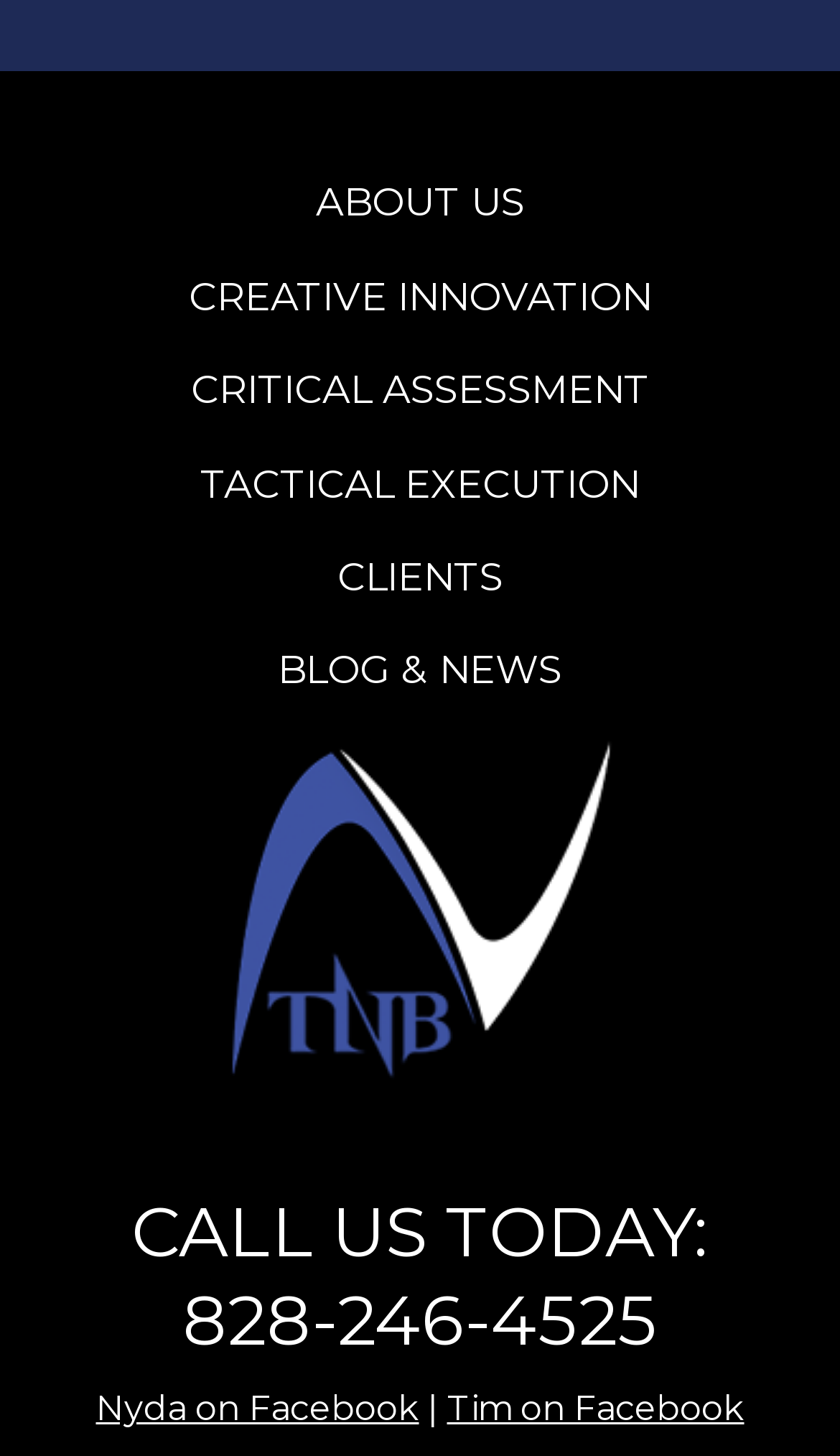Determine the bounding box coordinates of the section I need to click to execute the following instruction: "Call the phone number". Provide the coordinates as four float numbers between 0 and 1, i.e., [left, top, right, bottom].

[0.156, 0.816, 0.844, 0.936]